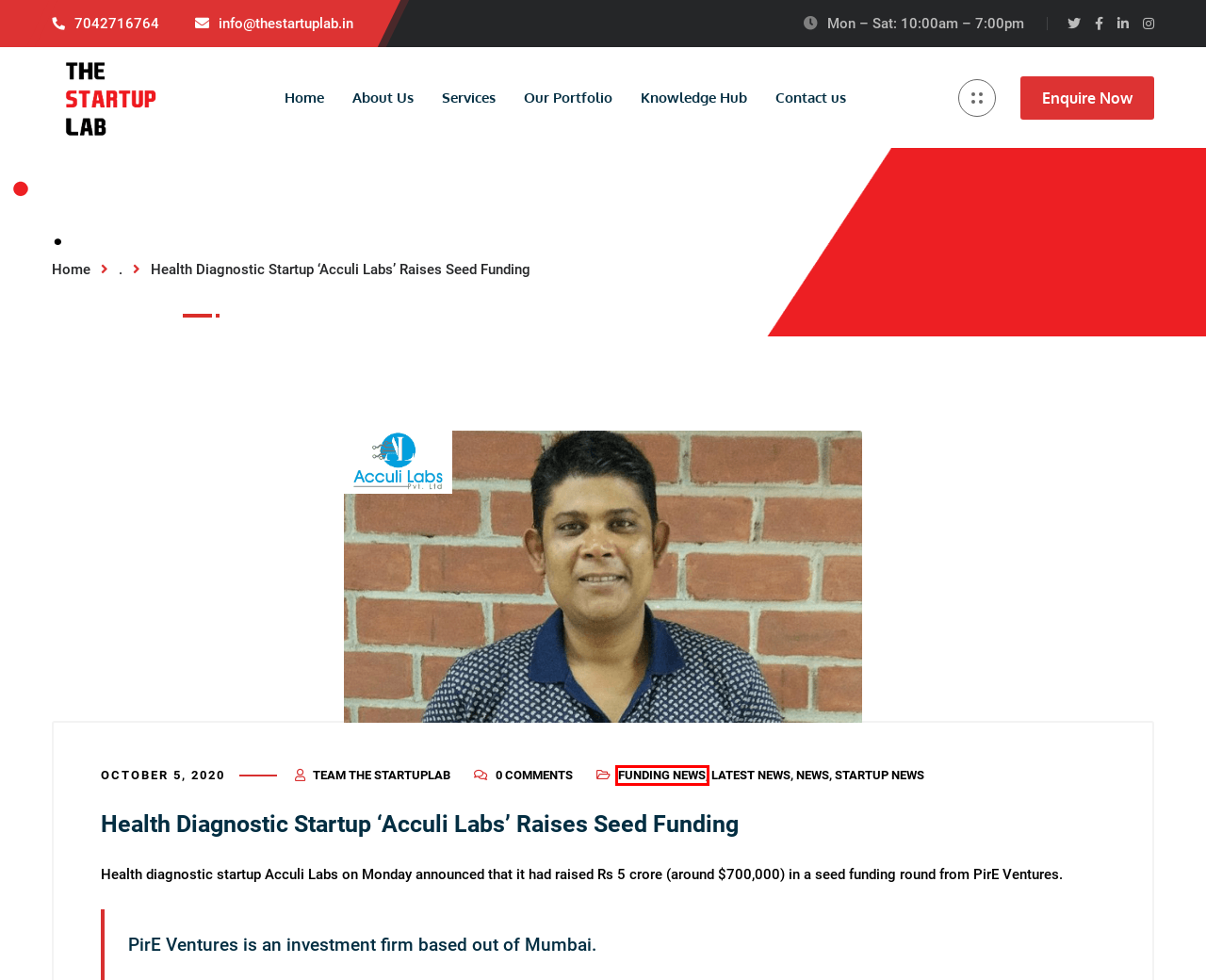You are given a screenshot of a webpage with a red rectangle bounding box around a UI element. Select the webpage description that best matches the new webpage after clicking the element in the bounding box. Here are the candidates:
A. The StartupLab: All-in-One Startup Fundraising & Compliance Solutions
B. Team The Startuplab, Author at The StartupLab : Compliance | Tech | Funding
C. News Archives - The StartupLab : Compliance | Tech | Funding
D. LLP Registration | Legal Assistance Services - TheStartuplab
E. Funding News Archives - The StartupLab : Compliance | Tech | Funding
F. Market Research Companies in India - TheStartuplab
G. Startup News Archives - The StartupLab : Compliance | Tech | Funding
H. Latest News Archives - The StartupLab : Compliance | Tech | Funding

E